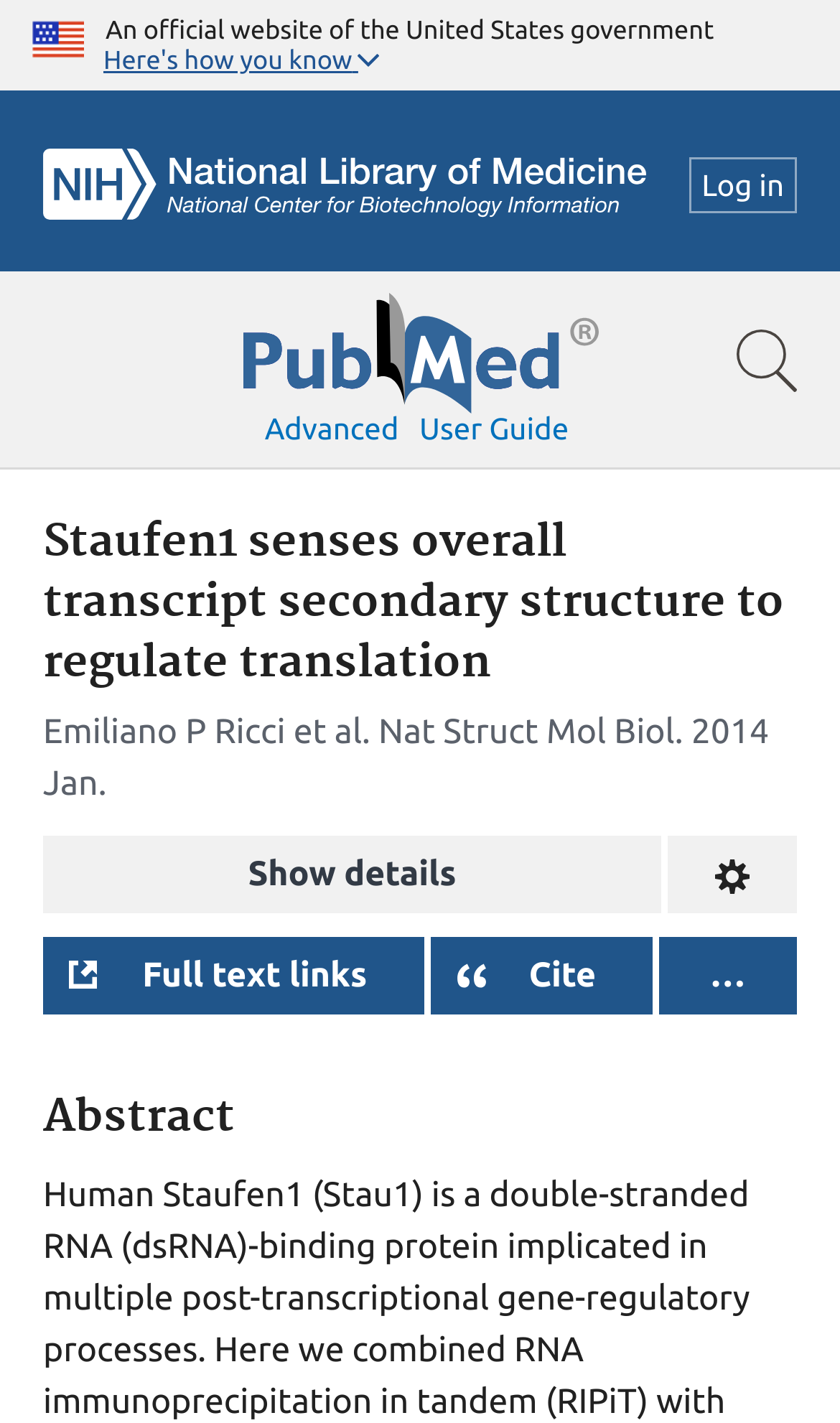Find the bounding box coordinates for the element that must be clicked to complete the instruction: "Show search bar". The coordinates should be four float numbers between 0 and 1, indicated as [left, top, right, bottom].

[0.856, 0.221, 0.969, 0.288]